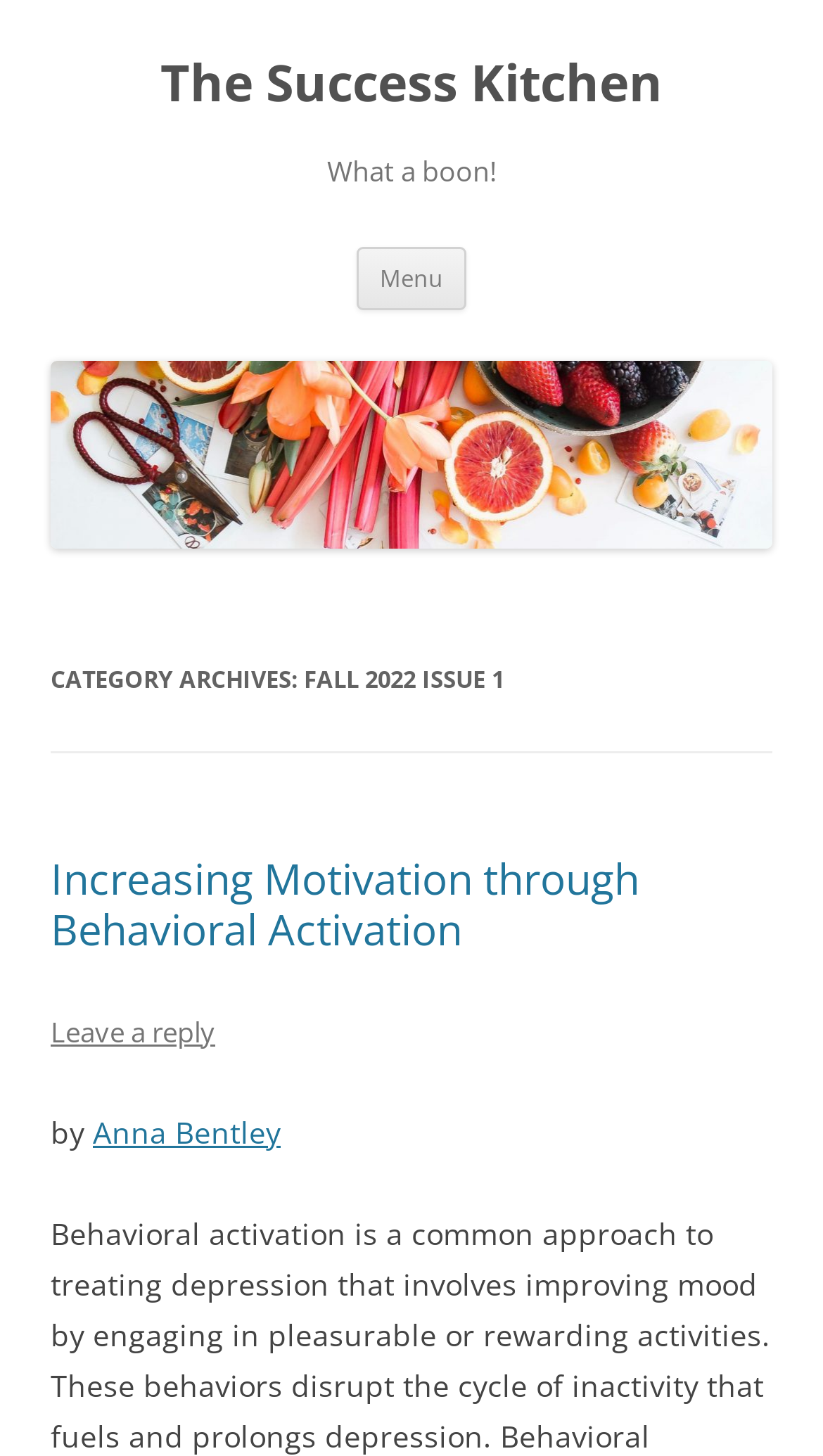Identify the bounding box for the element characterized by the following description: "Menu".

[0.433, 0.169, 0.567, 0.212]